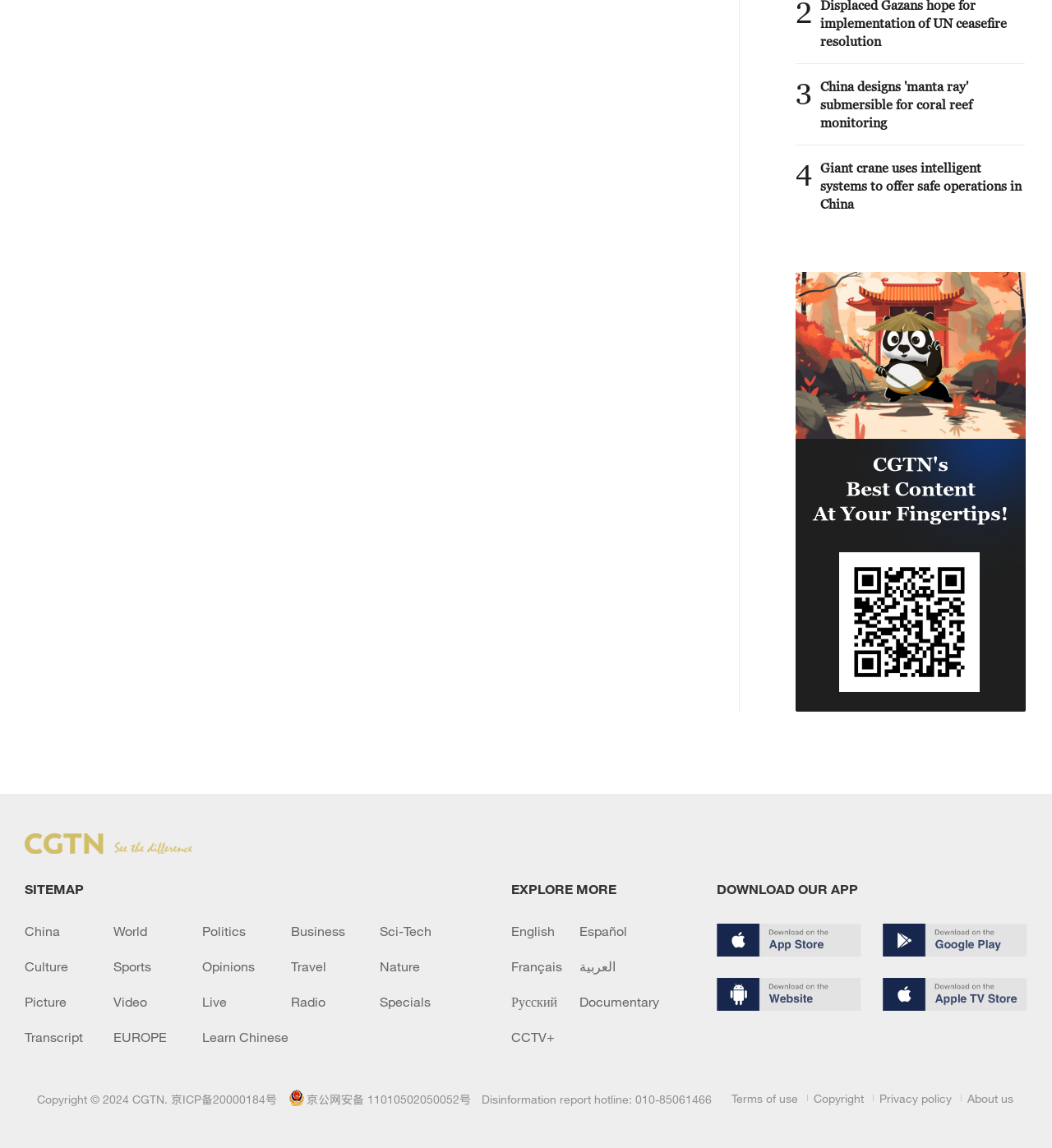Can you find the bounding box coordinates of the area I should click to execute the following instruction: "Browse recent posts"?

None